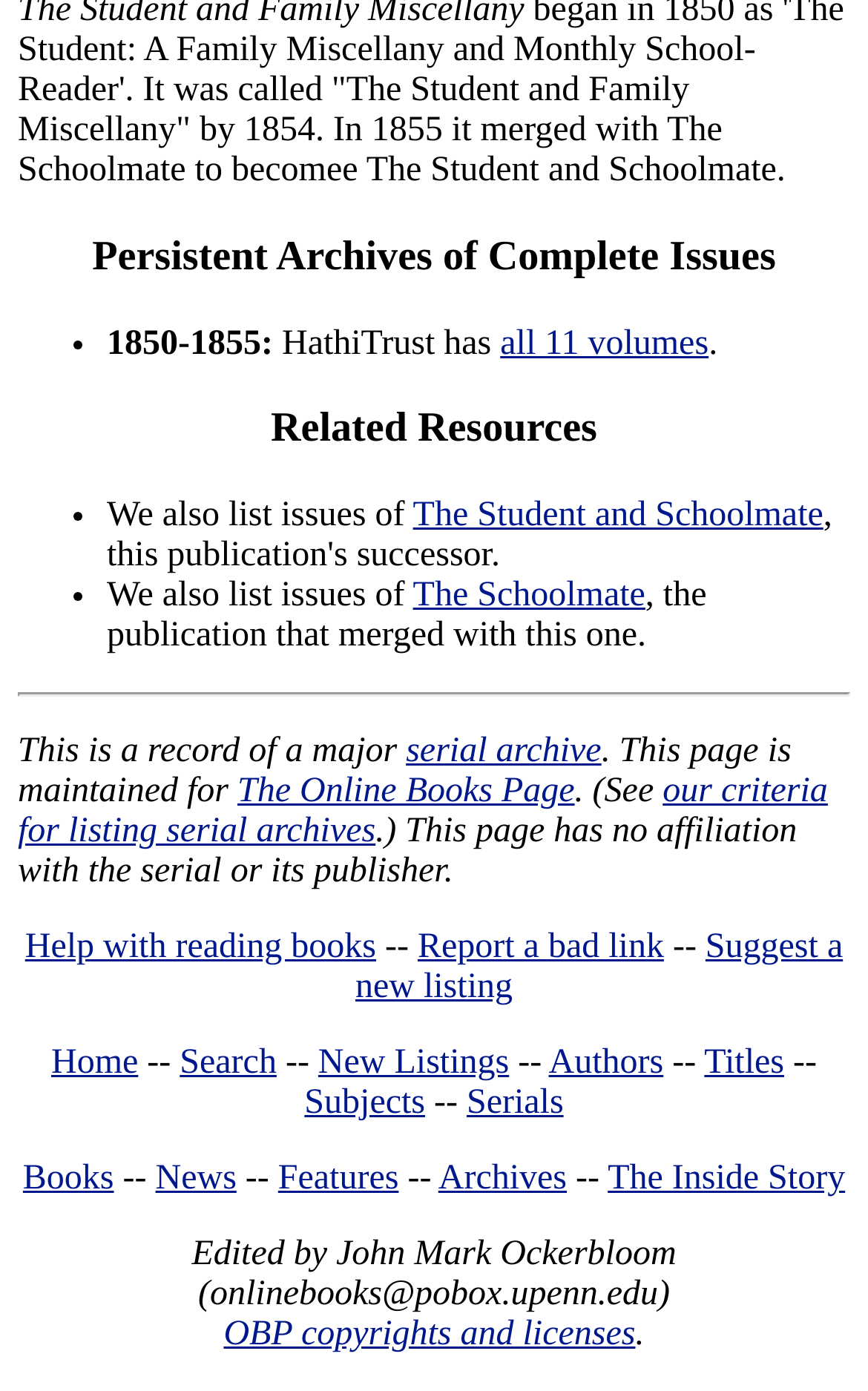Please provide the bounding box coordinates for the UI element as described: "The Inside Story". The coordinates must be four floats between 0 and 1, represented as [left, top, right, bottom].

[0.7, 0.834, 0.974, 0.861]